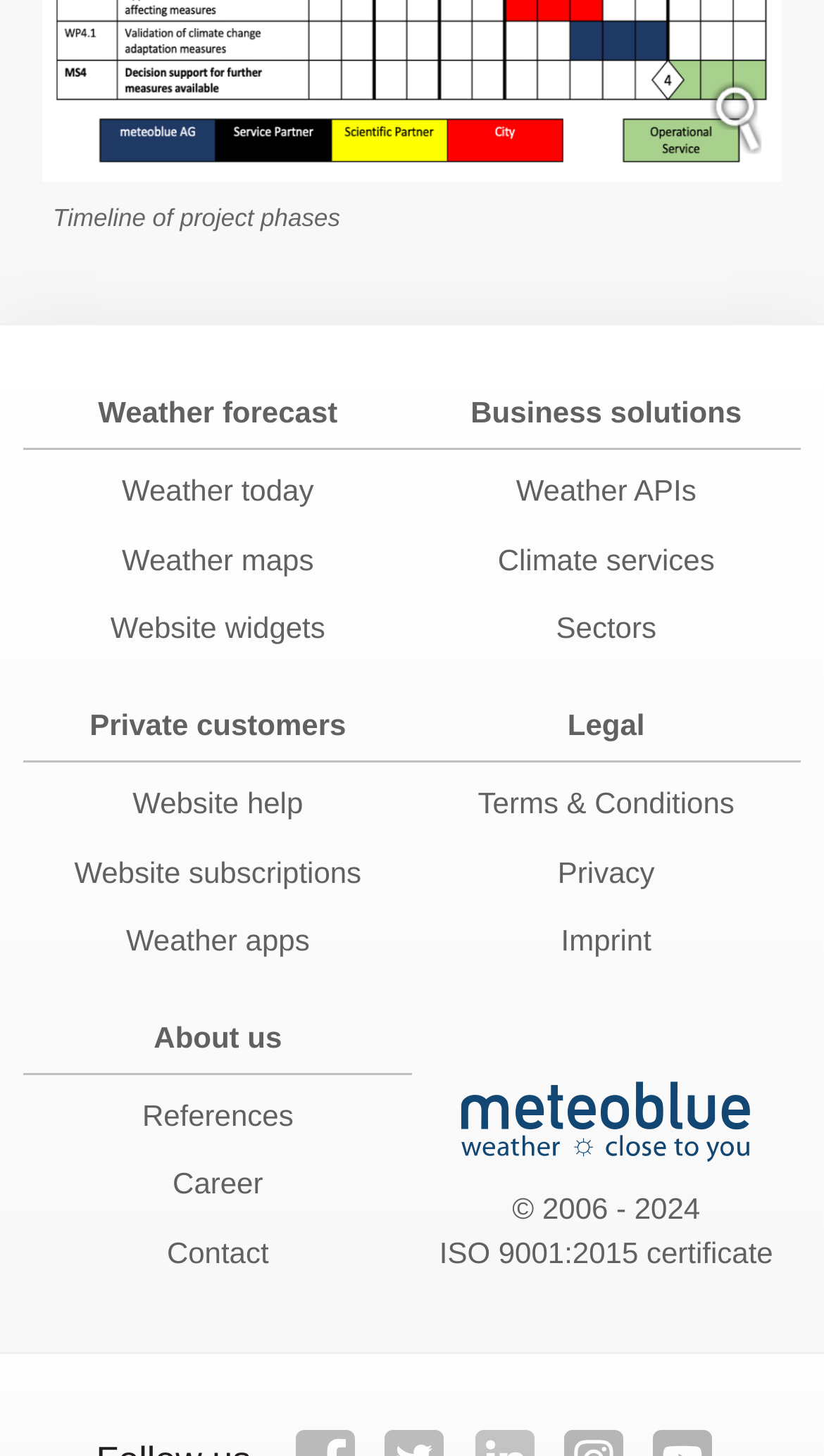Highlight the bounding box coordinates of the element that should be clicked to carry out the following instruction: "Explore weather apps". The coordinates must be given as four float numbers ranging from 0 to 1, i.e., [left, top, right, bottom].

[0.029, 0.627, 0.5, 0.663]